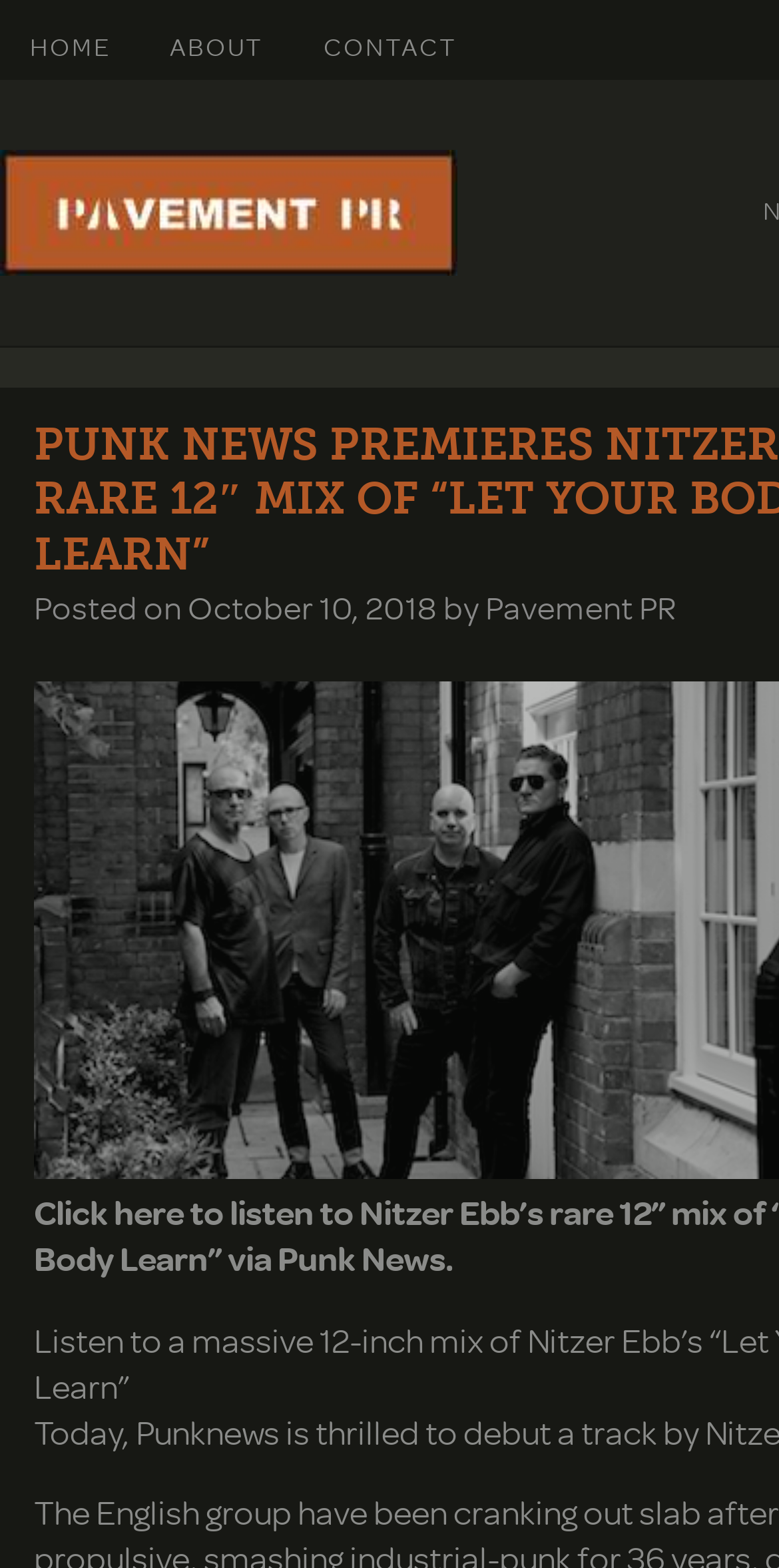Please give a succinct answer to the question in one word or phrase:
What is the position of the image relative to the text 'Posted on'?

above